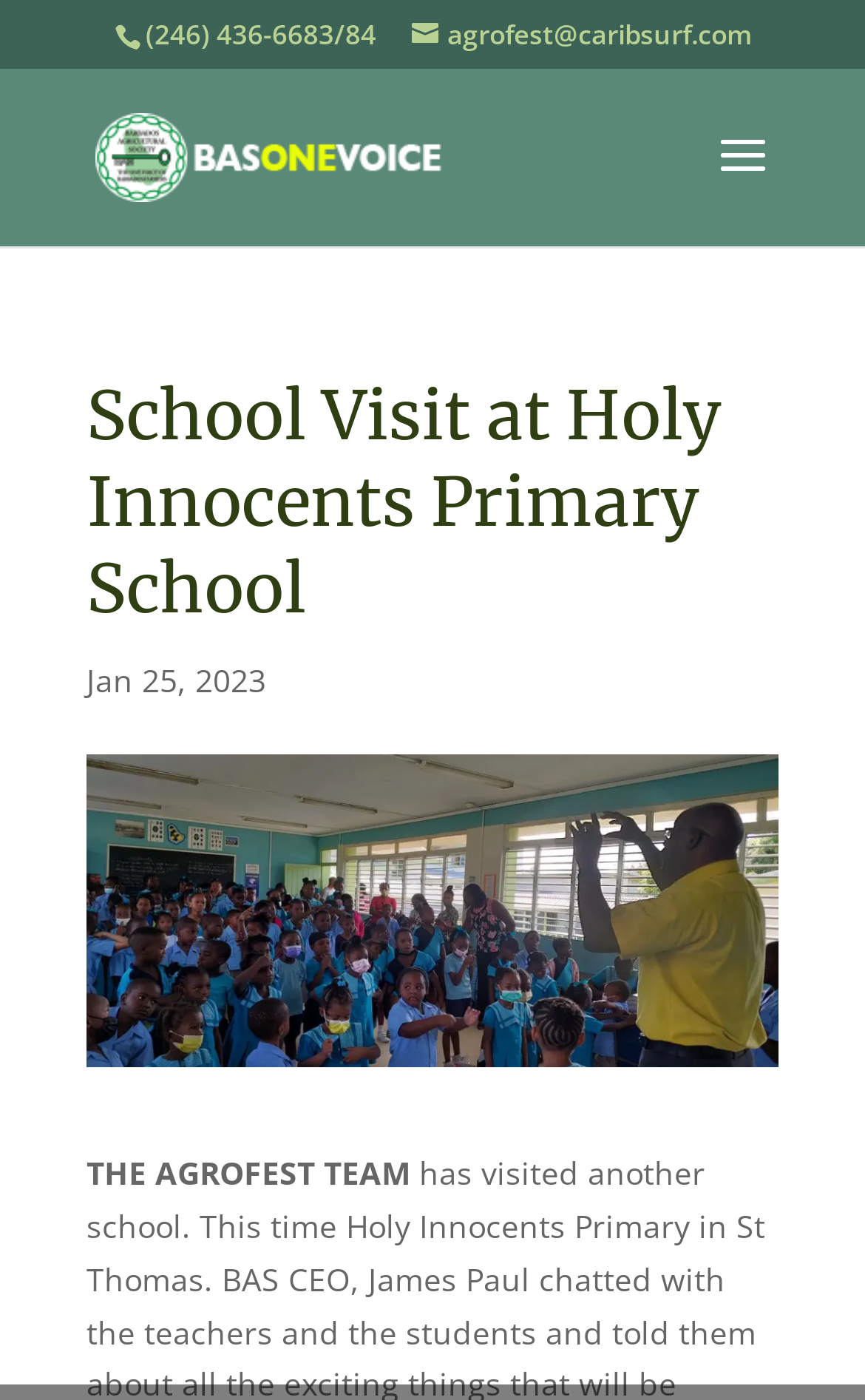What is the date mentioned on the webpage?
Using the image, respond with a single word or phrase.

Jan 25, 2023